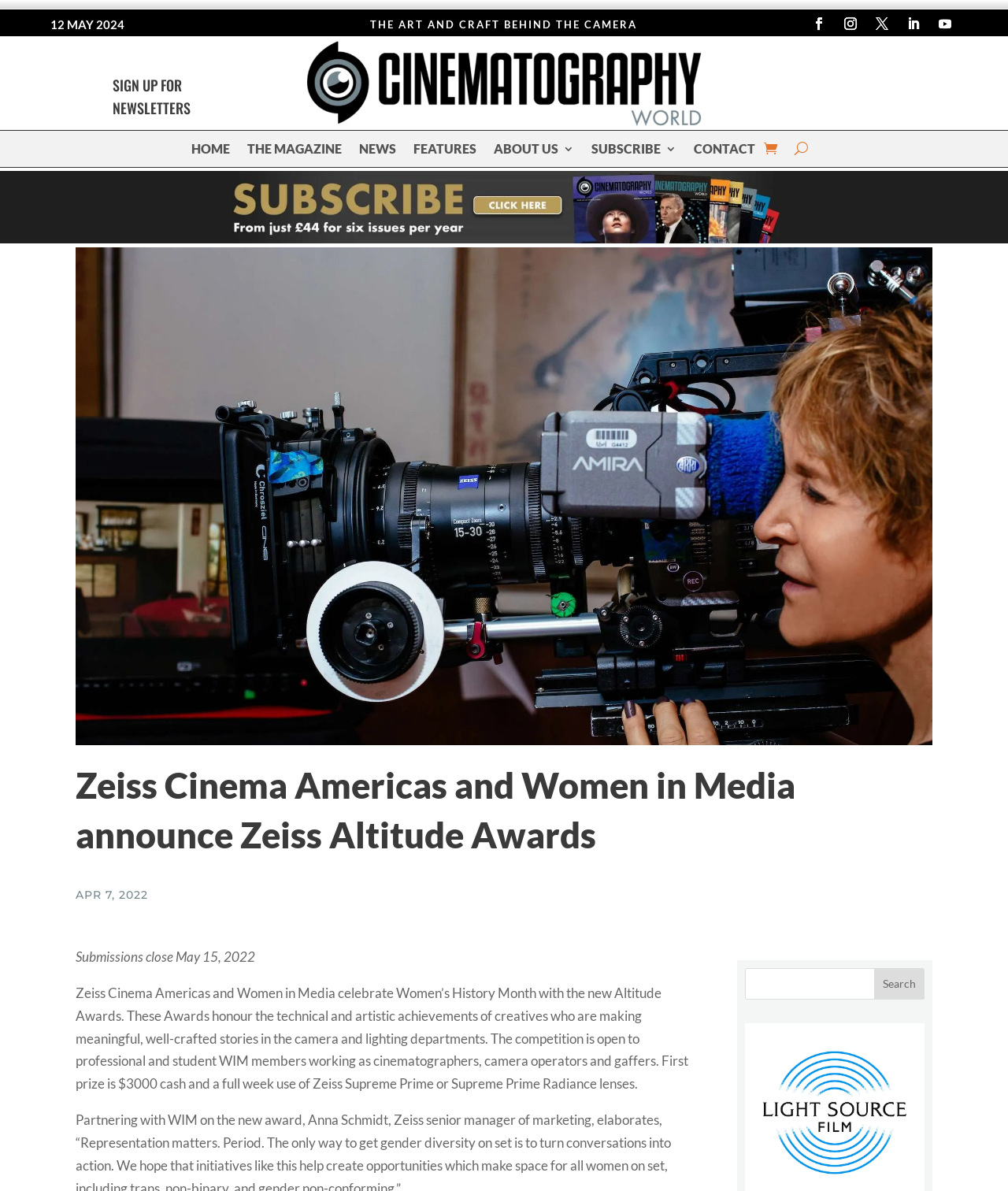Find the bounding box coordinates for the area that must be clicked to perform this action: "View shopping cart".

None